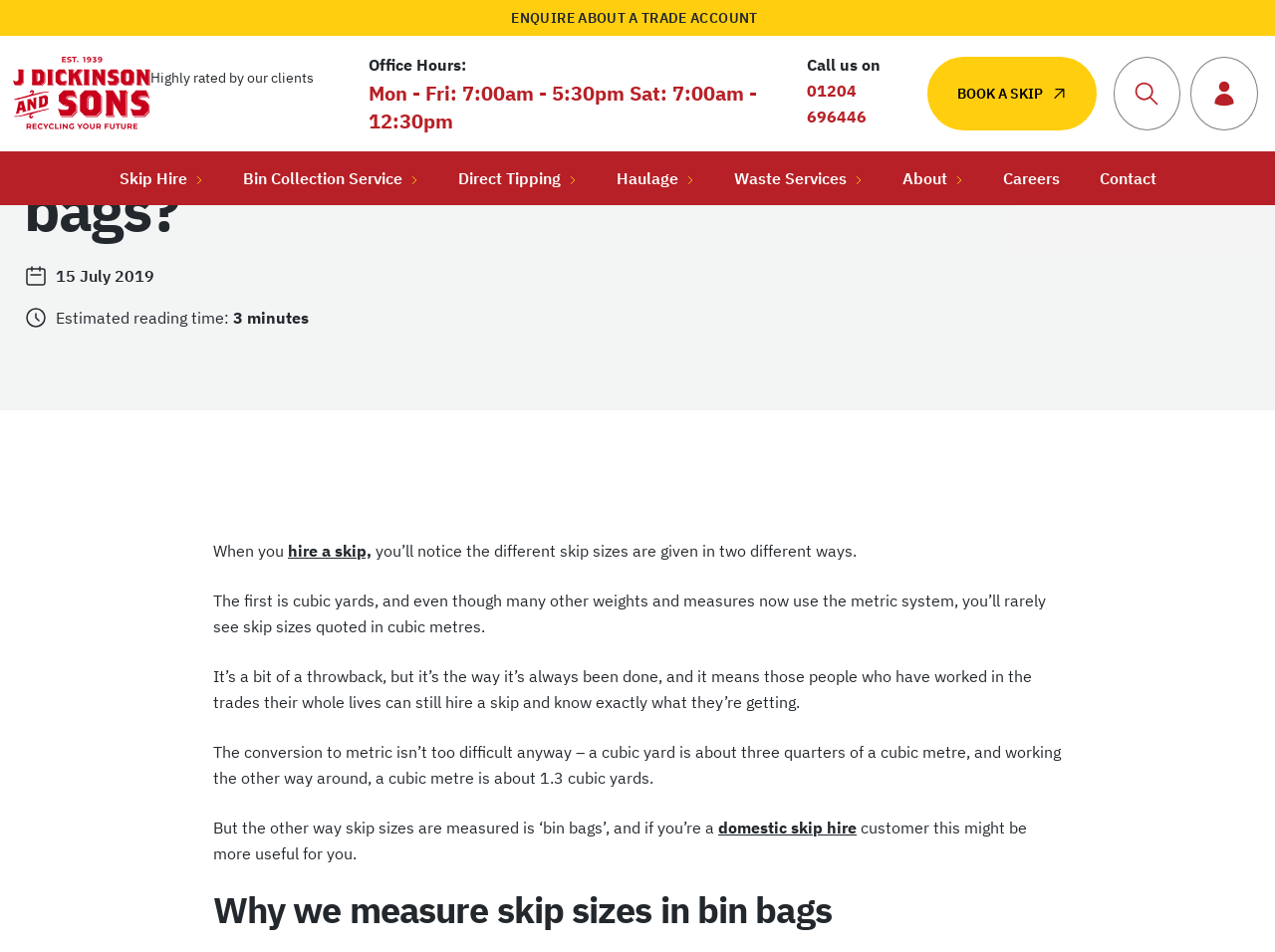What is the company name?
Based on the image, answer the question with a single word or brief phrase.

J Dickinson & Sons